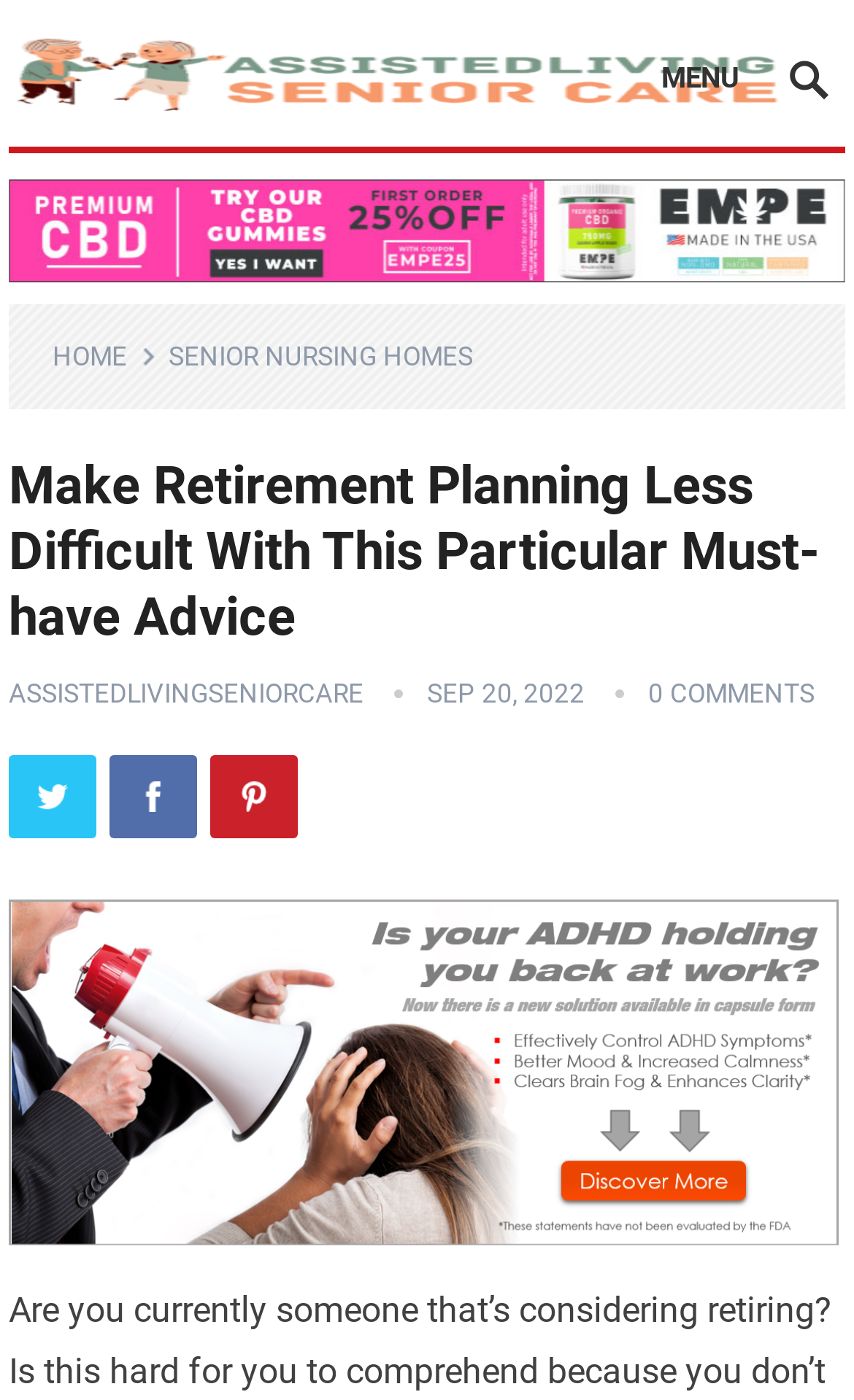What is the date of the article?
Look at the image and answer the question with a single word or phrase.

SEP 20, 2022